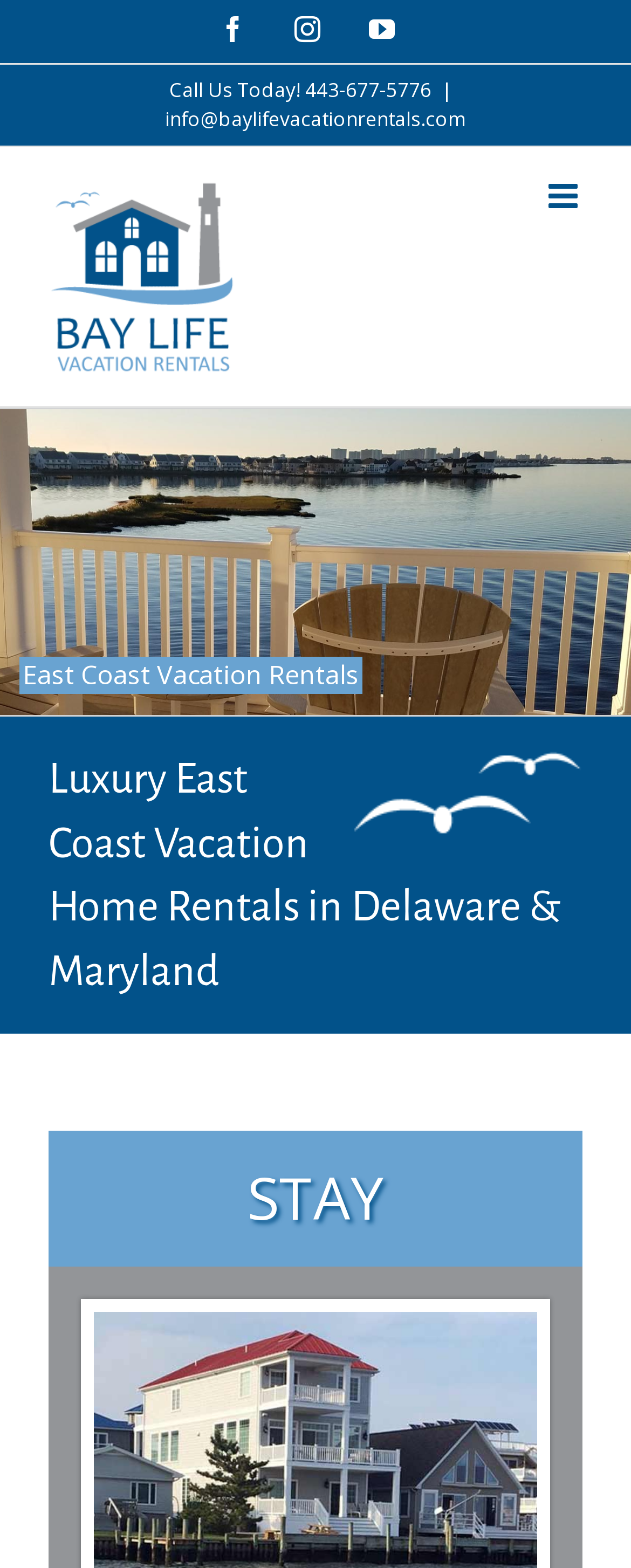What type of vacation rentals are offered by Bay Life Vacation Rentals?
Can you offer a detailed and complete answer to this question?

The type of vacation rentals can be inferred from the heading on the webpage, which states 'Luxury East Coast Vacation Home Rentals in Delaware & Maryland'.